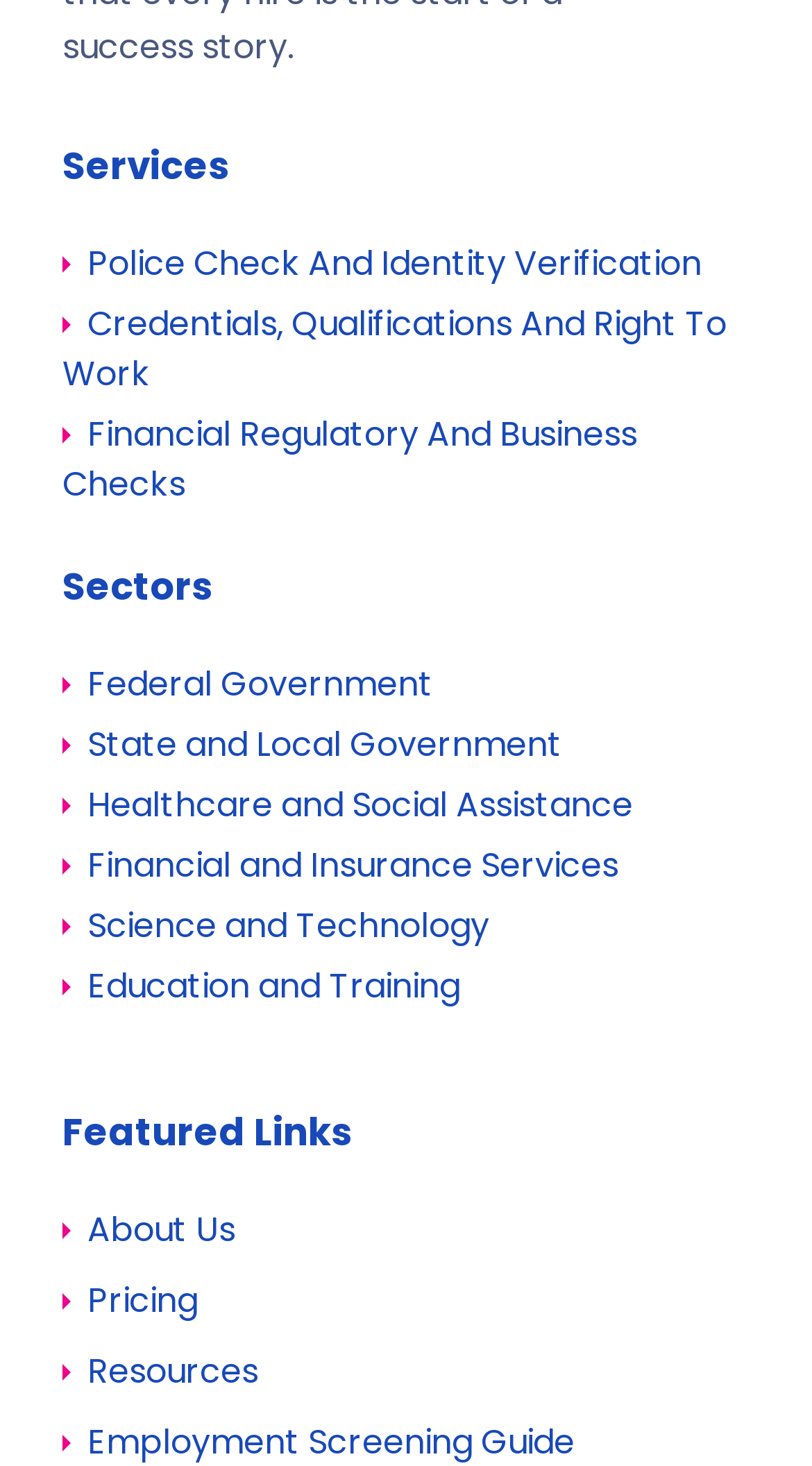Predict the bounding box coordinates of the area that should be clicked to accomplish the following instruction: "Click on Services". The bounding box coordinates should consist of four float numbers between 0 and 1, i.e., [left, top, right, bottom].

[0.077, 0.095, 0.282, 0.13]